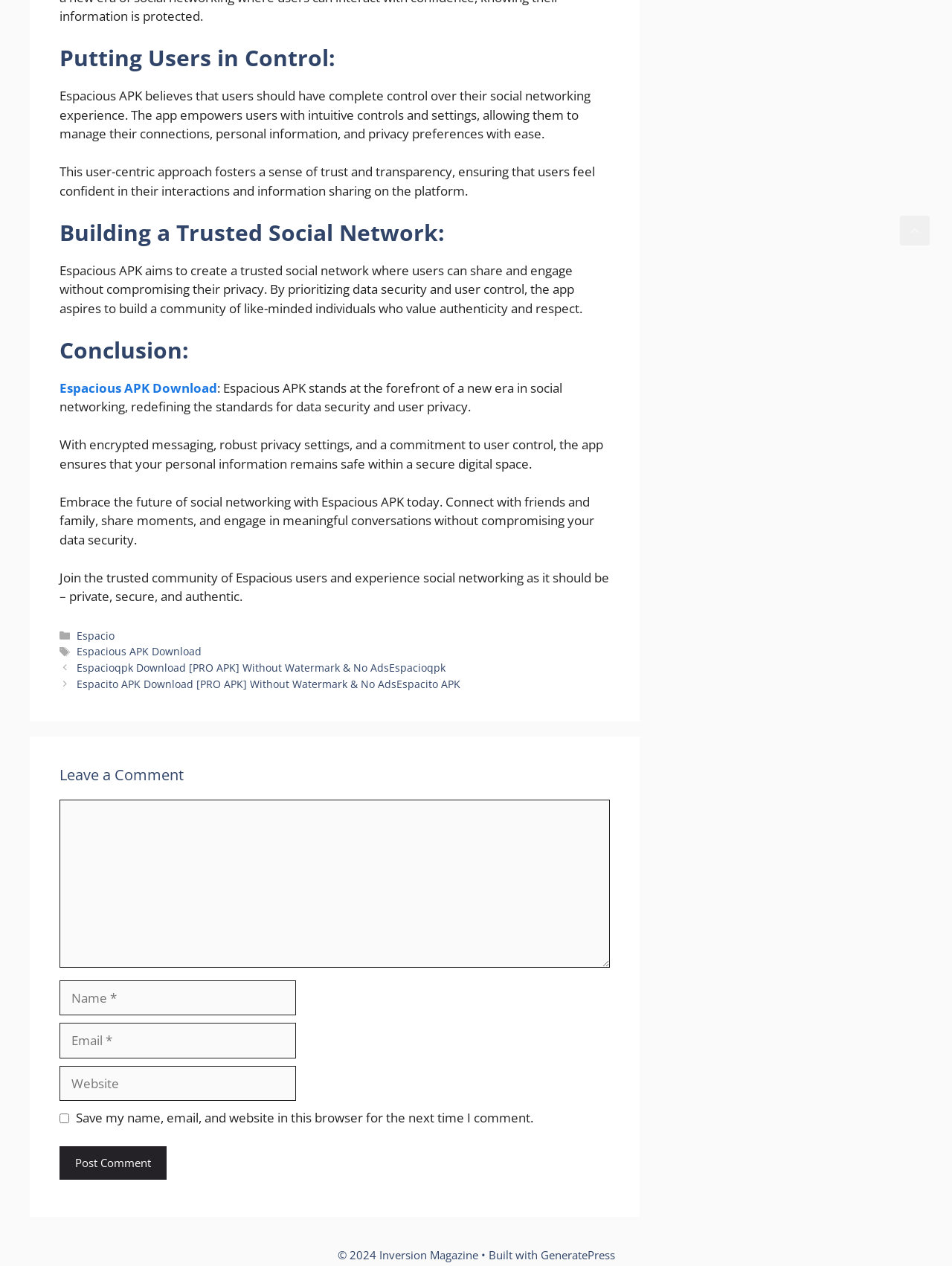Determine the bounding box coordinates of the region to click in order to accomplish the following instruction: "Leave a comment". Provide the coordinates as four float numbers between 0 and 1, specifically [left, top, right, bottom].

[0.062, 0.605, 0.641, 0.62]